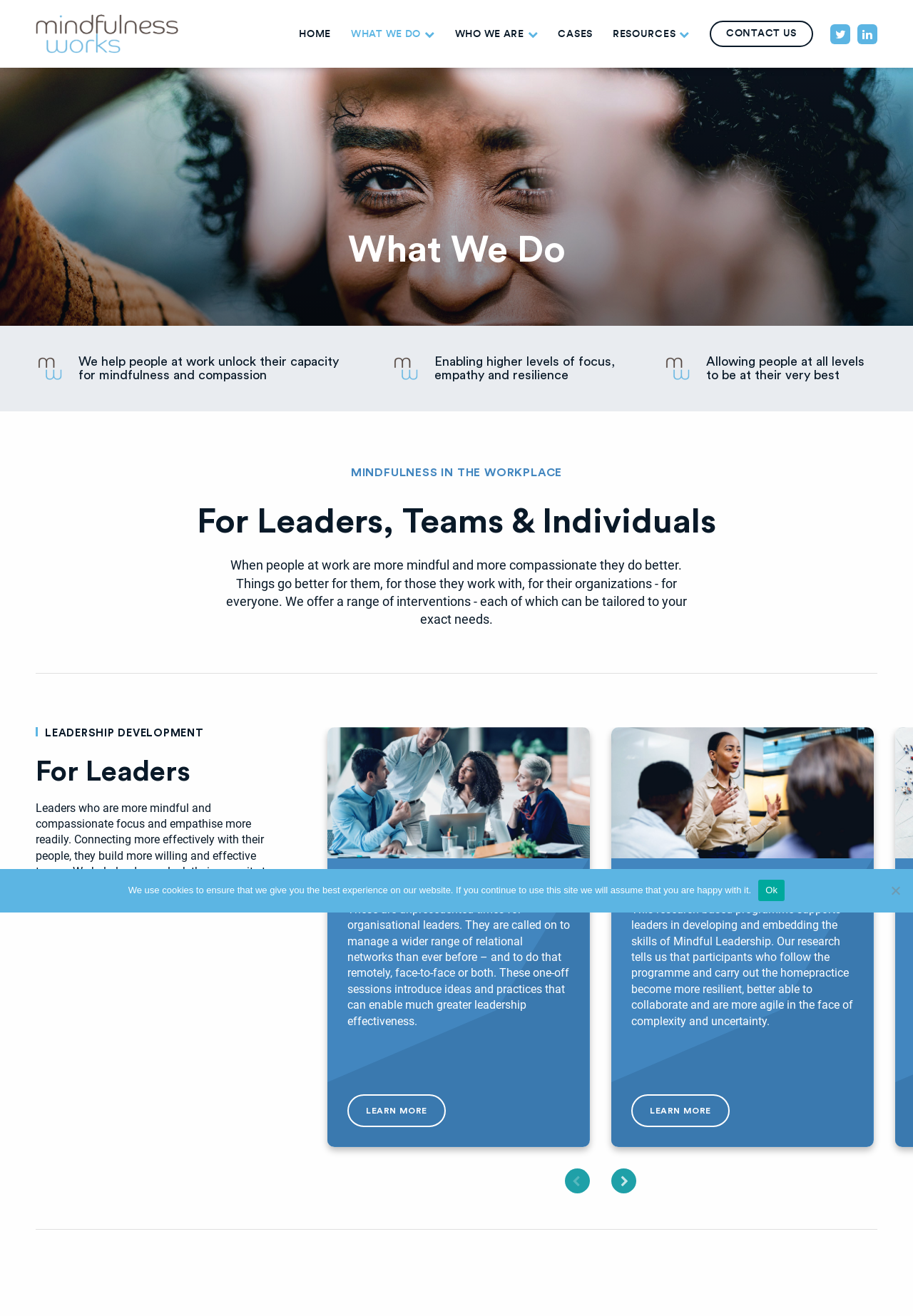How many images are there on the webpage? Analyze the screenshot and reply with just one word or a short phrase.

5